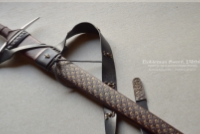What is the shape of the inserts on the pommel?
Answer with a single word or short phrase according to what you see in the image.

Lily